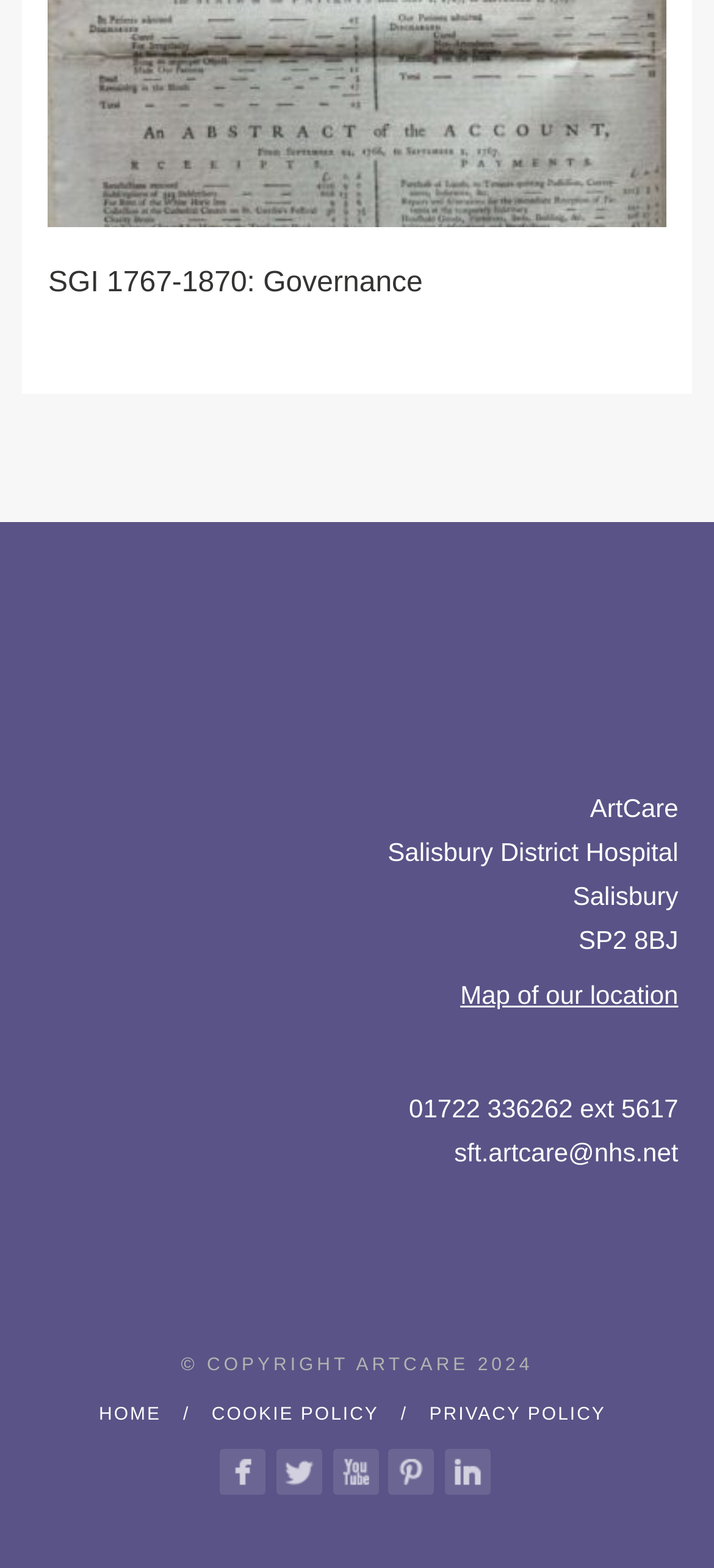What is the phone number of ArtCare?
We need a detailed and exhaustive answer to the question. Please elaborate.

I found the answer by looking at the StaticText element with the text '01722 336262 ext 5617' which is located within the complementary element with bounding box coordinates [0.05, 0.503, 0.95, 0.75].